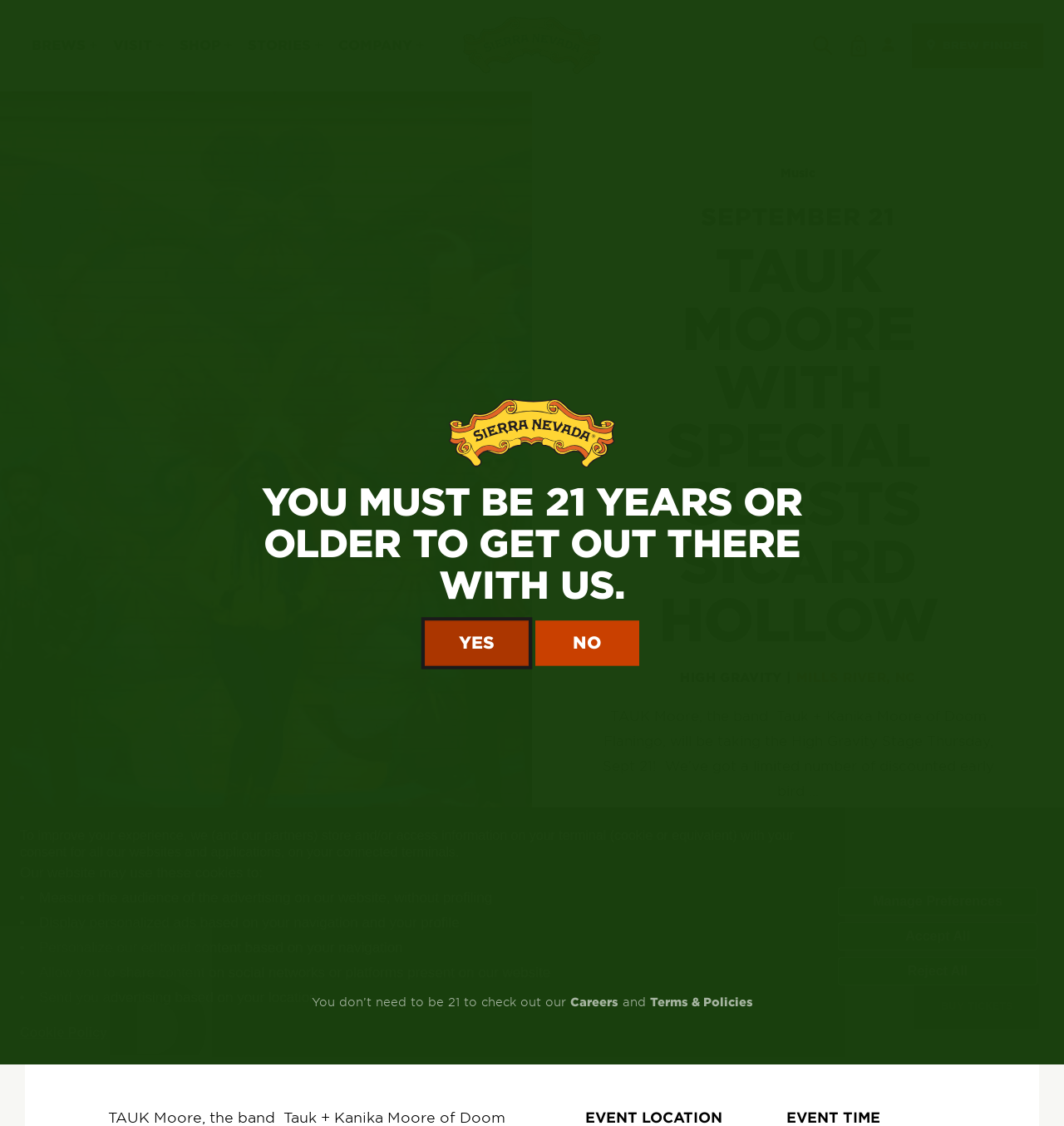What is the main title displayed on this webpage?

TAUK MOORE WITH SPECIAL GUESTS SICARD HOLLOW